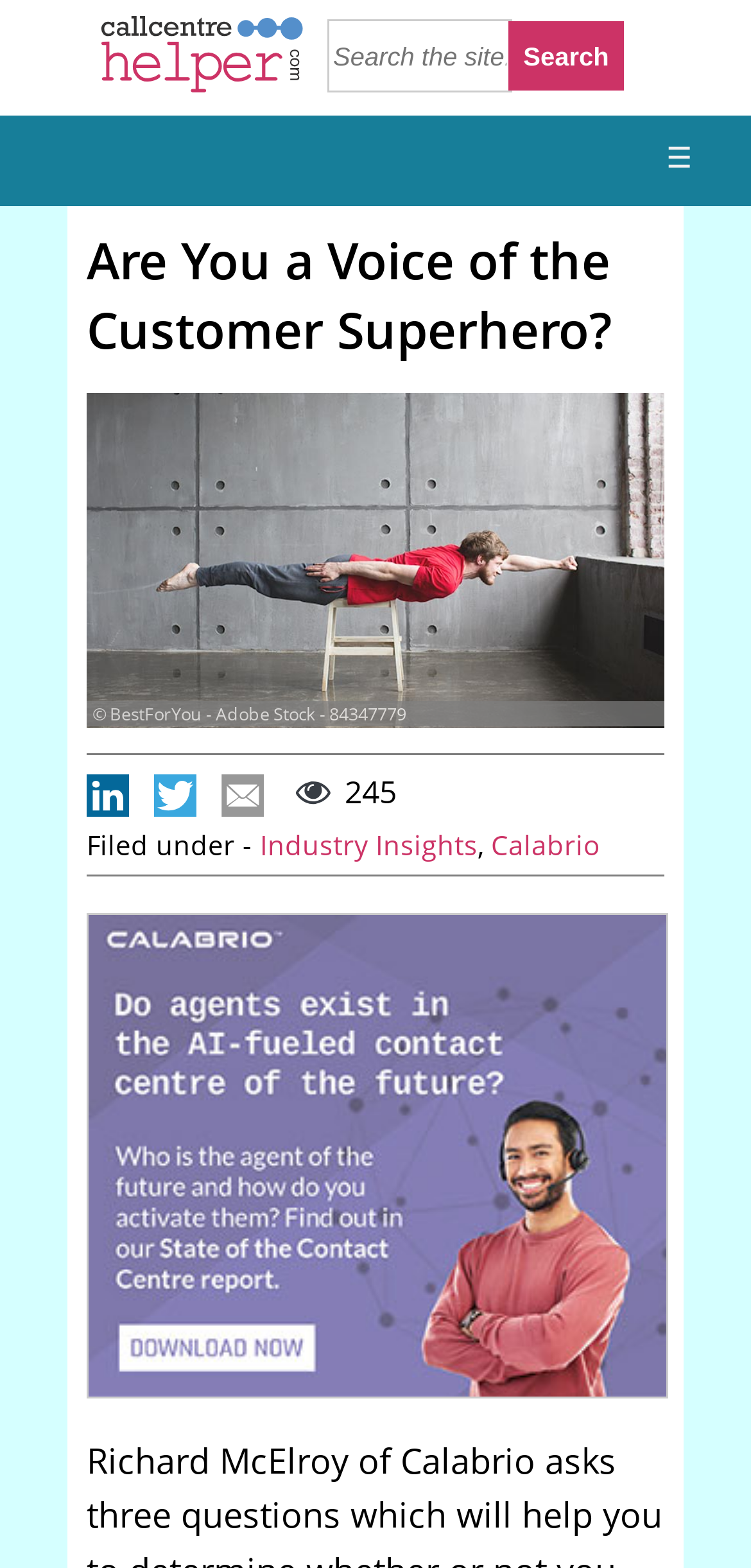Identify the bounding box for the given UI element using the description provided. Coordinates should be in the format (top-left x, top-left y, bottom-right x, bottom-right y) and must be between 0 and 1. Here is the description: Industry Insights

[0.346, 0.527, 0.636, 0.55]